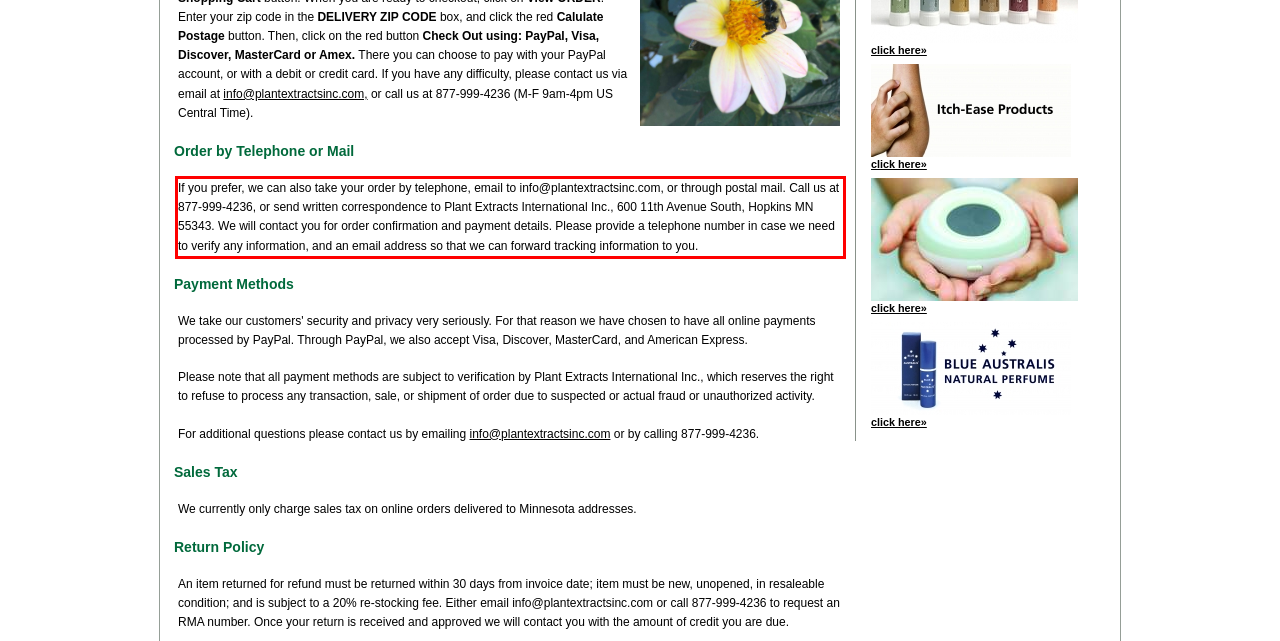From the screenshot of the webpage, locate the red bounding box and extract the text contained within that area.

If you prefer, we can also take your order by telephone, email to info@plantextractsinc.com, or through postal mail. Call us at 877-999-4236, or send written correspondence to Plant Extracts International Inc., 600 11th Avenue South, Hopkins MN 55343. We will contact you for order confirmation and payment details. Please provide a telephone number in case we need to verify any information, and an email address so that we can forward tracking information to you.